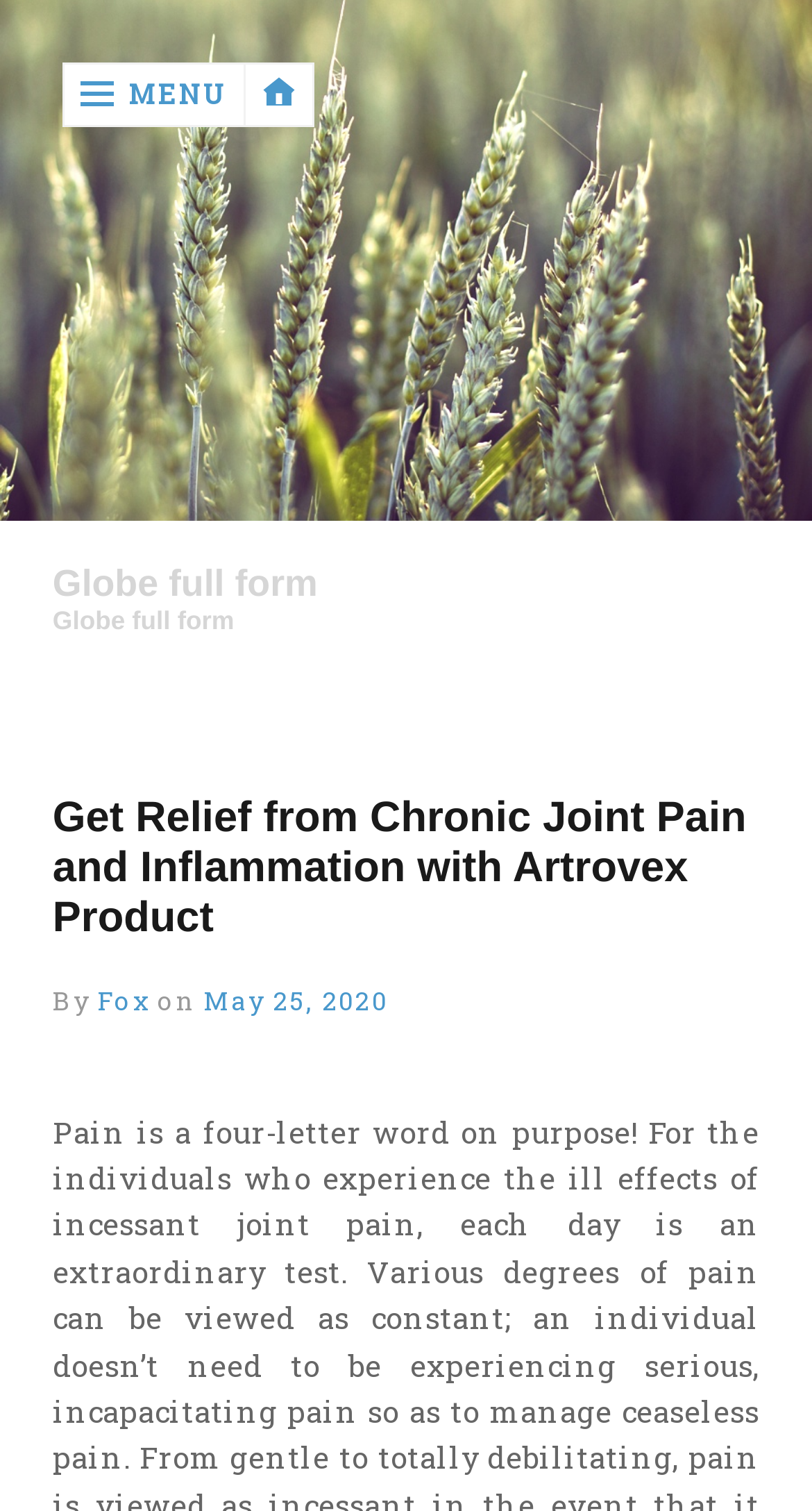Provide the bounding box coordinates for the UI element that is described by this text: "parent_node:  name="s" placeholder="Search..."". The coordinates should be in the form of four float numbers between 0 and 1: [left, top, right, bottom].

[0.071, 0.19, 0.101, 0.235]